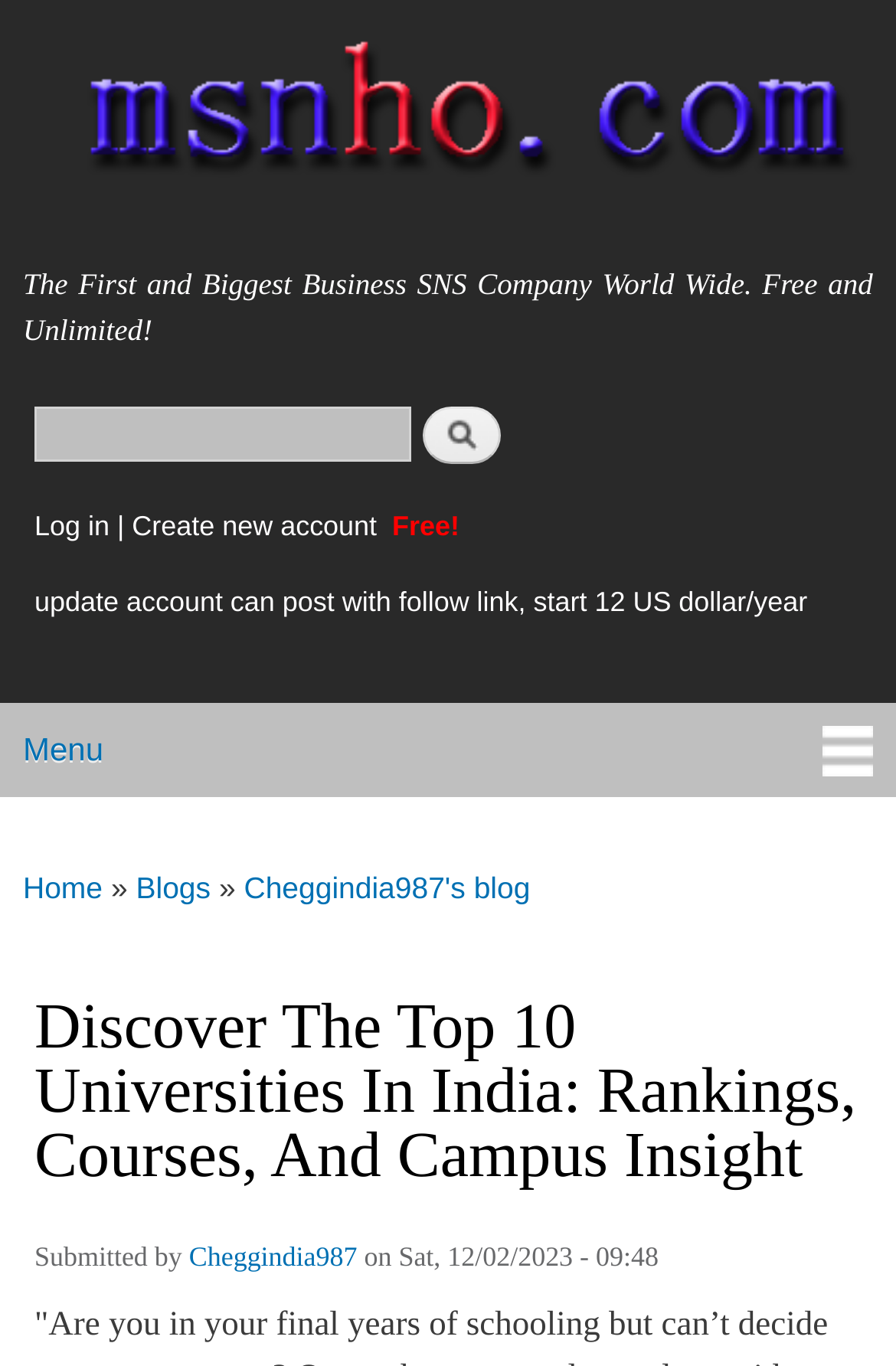Identify the bounding box coordinates for the region of the element that should be clicked to carry out the instruction: "Read the blog post". The bounding box coordinates should be four float numbers between 0 and 1, i.e., [left, top, right, bottom].

[0.038, 0.73, 0.962, 0.872]